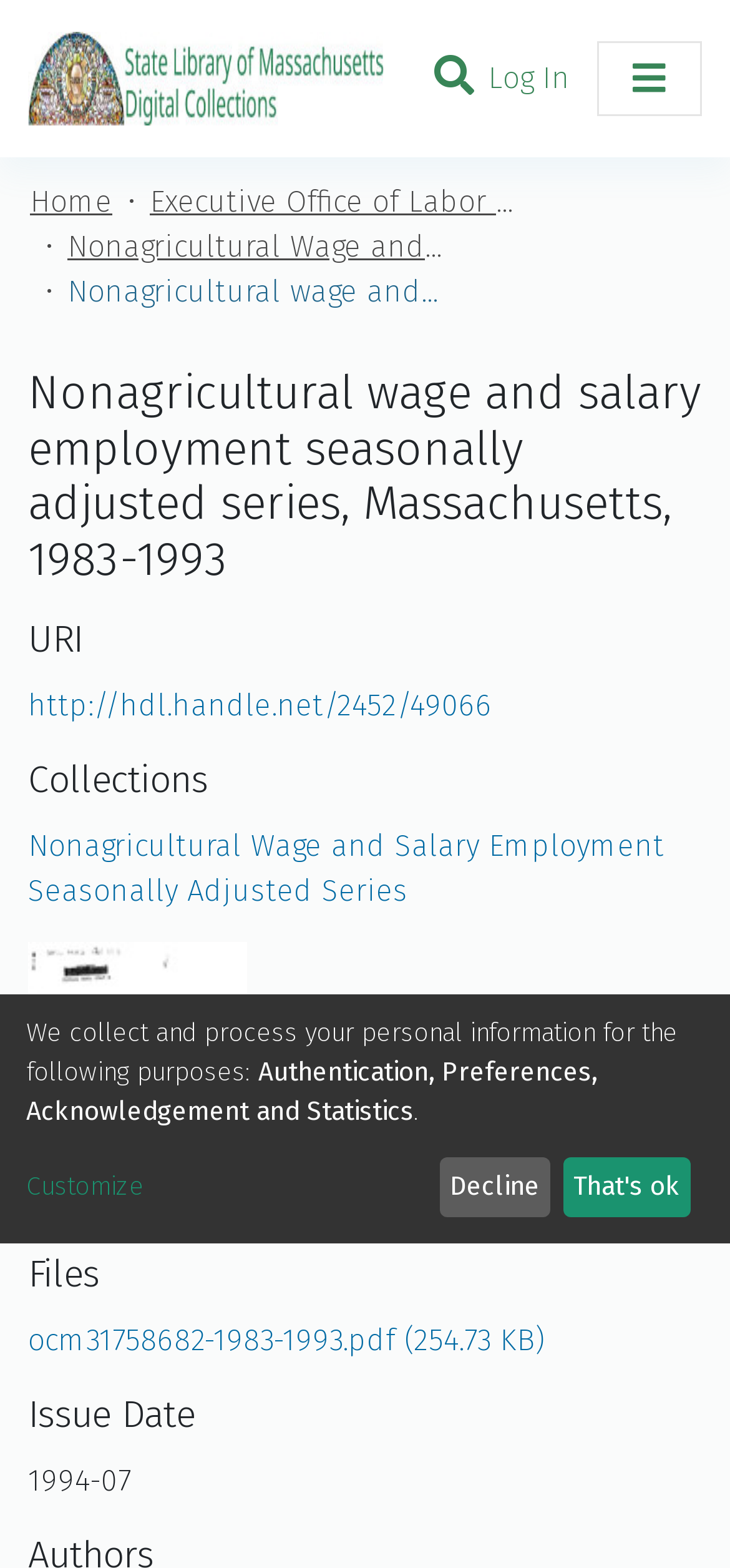Please find the bounding box coordinates of the element that must be clicked to perform the given instruction: "Search for something". The coordinates should be four float numbers from 0 to 1, i.e., [left, top, right, bottom].

[0.579, 0.026, 0.656, 0.072]